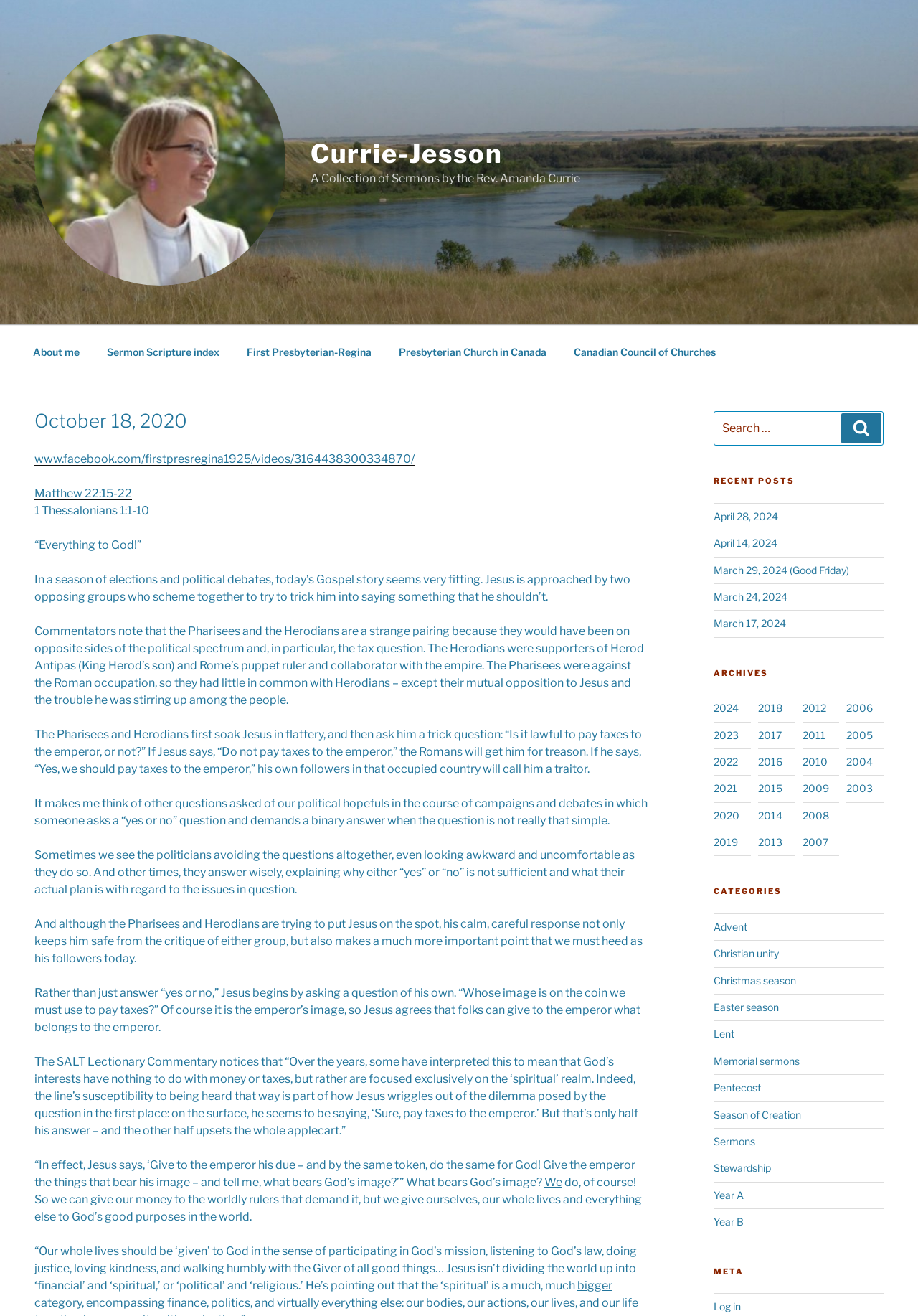Locate the UI element described by First Presbyterian-Regina in the provided webpage screenshot. Return the bounding box coordinates in the format (top-left x, top-left y, bottom-right x, bottom-right y), ensuring all values are between 0 and 1.

[0.255, 0.254, 0.418, 0.281]